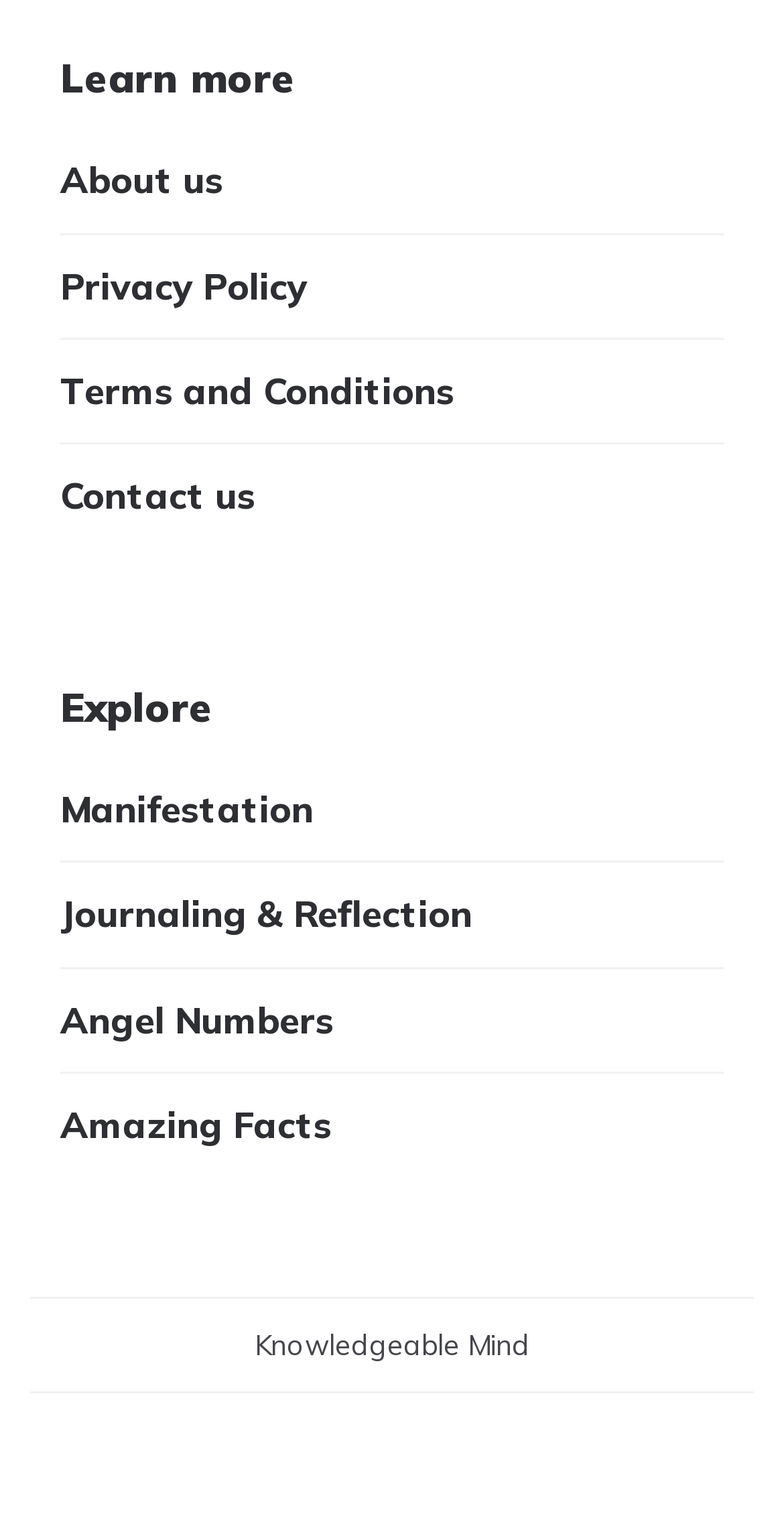What is the text at the bottom of the page?
Refer to the image and answer the question using a single word or phrase.

Knowledgeable Mind